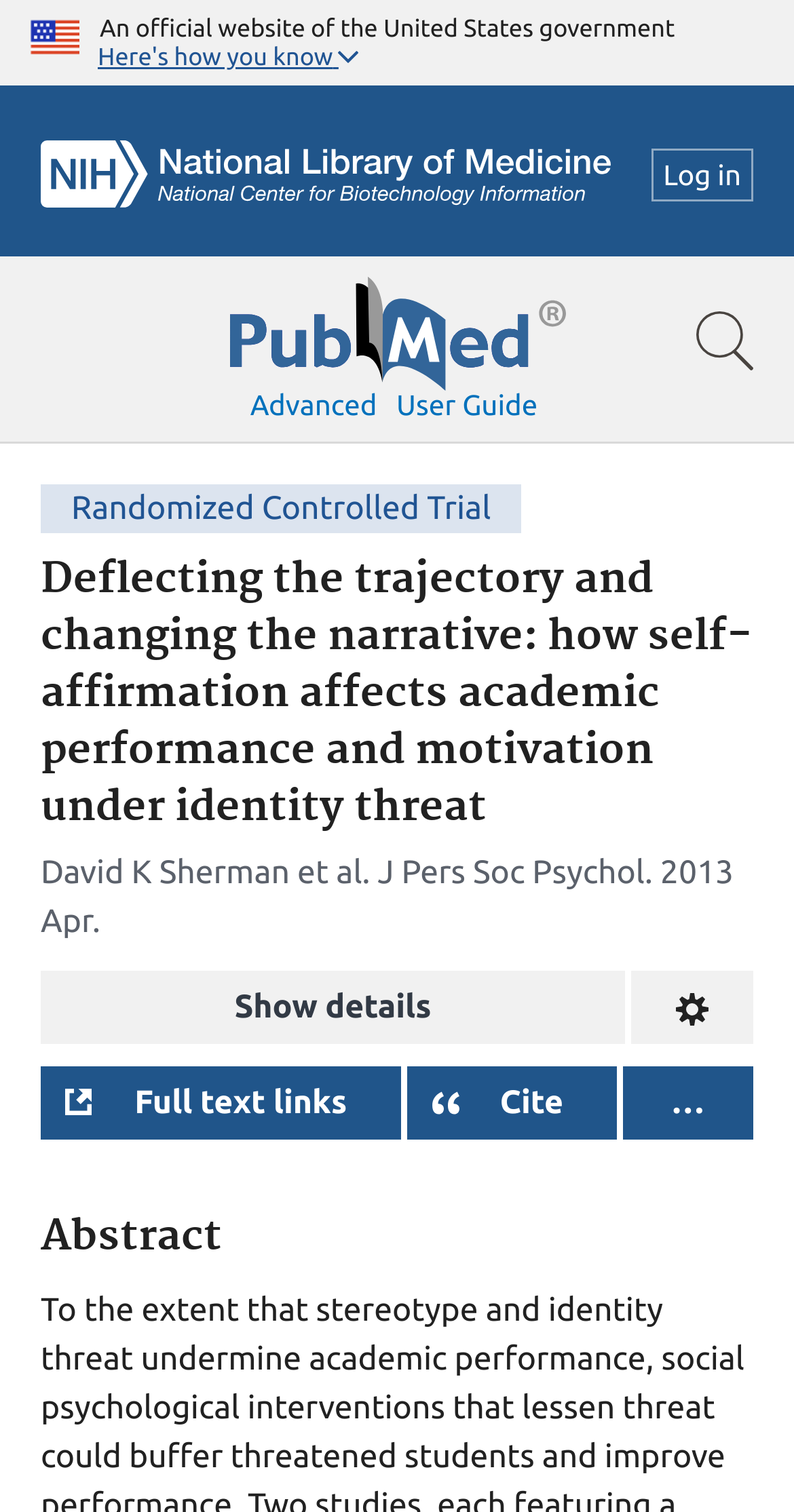Identify the bounding box coordinates of the section to be clicked to complete the task described by the following instruction: "Search for a term". The coordinates should be four float numbers between 0 and 1, formatted as [left, top, right, bottom].

[0.0, 0.17, 1.0, 0.293]